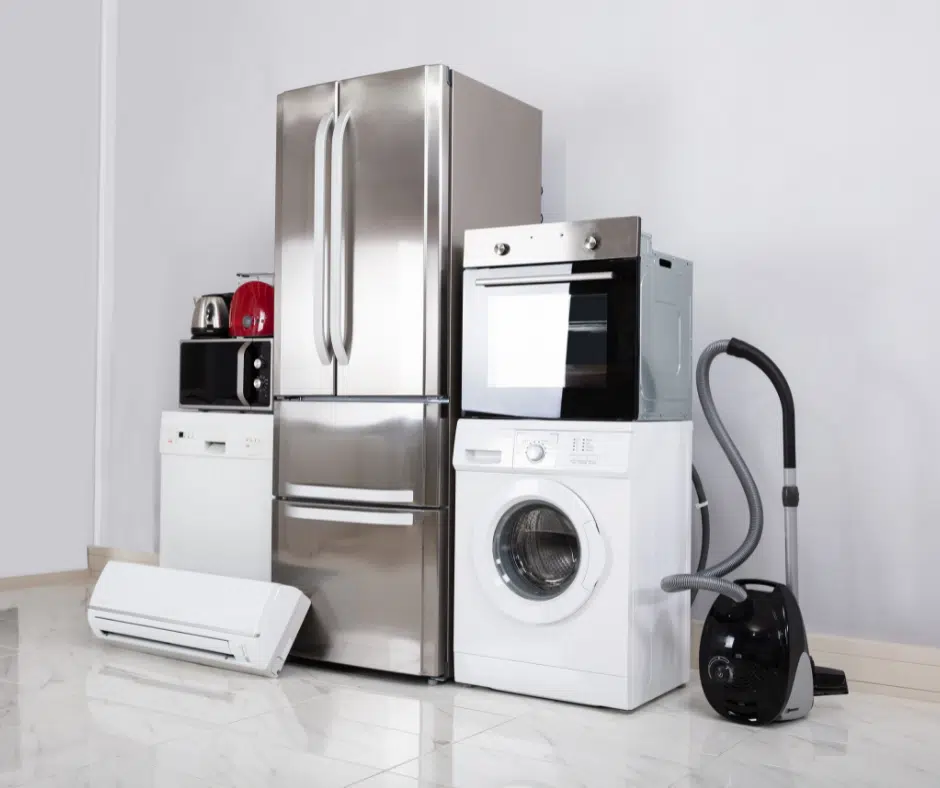Describe every aspect of the image in detail.

The image features a collection of modern home appliances, showcasing a sleek and functional setup ideal for any household. On the left, a stainless steel refrigerator with double doors stands tall, reflecting light and adding a contemporary touch. Next to it is a white washing machine, designed for efficiency in laundry tasks. To the right, an oven features a stylish front panel, seamlessly blending into the aesthetic of the appliances. Accompanying these larger units is a compact microwave in black, perfect for quick meal preparation, and a small red kettle perched atop a shelf—adding a pop of color. Completing the collection is a black vacuum cleaner positioned alongside, emphasizing the importance of cleanliness in the home environment. Below, a white air conditioning unit rests against the wall, ensuring comfort in any season. This arrangement of appliances highlights both practicality and modern design, making it a perfect fit for today's homes.